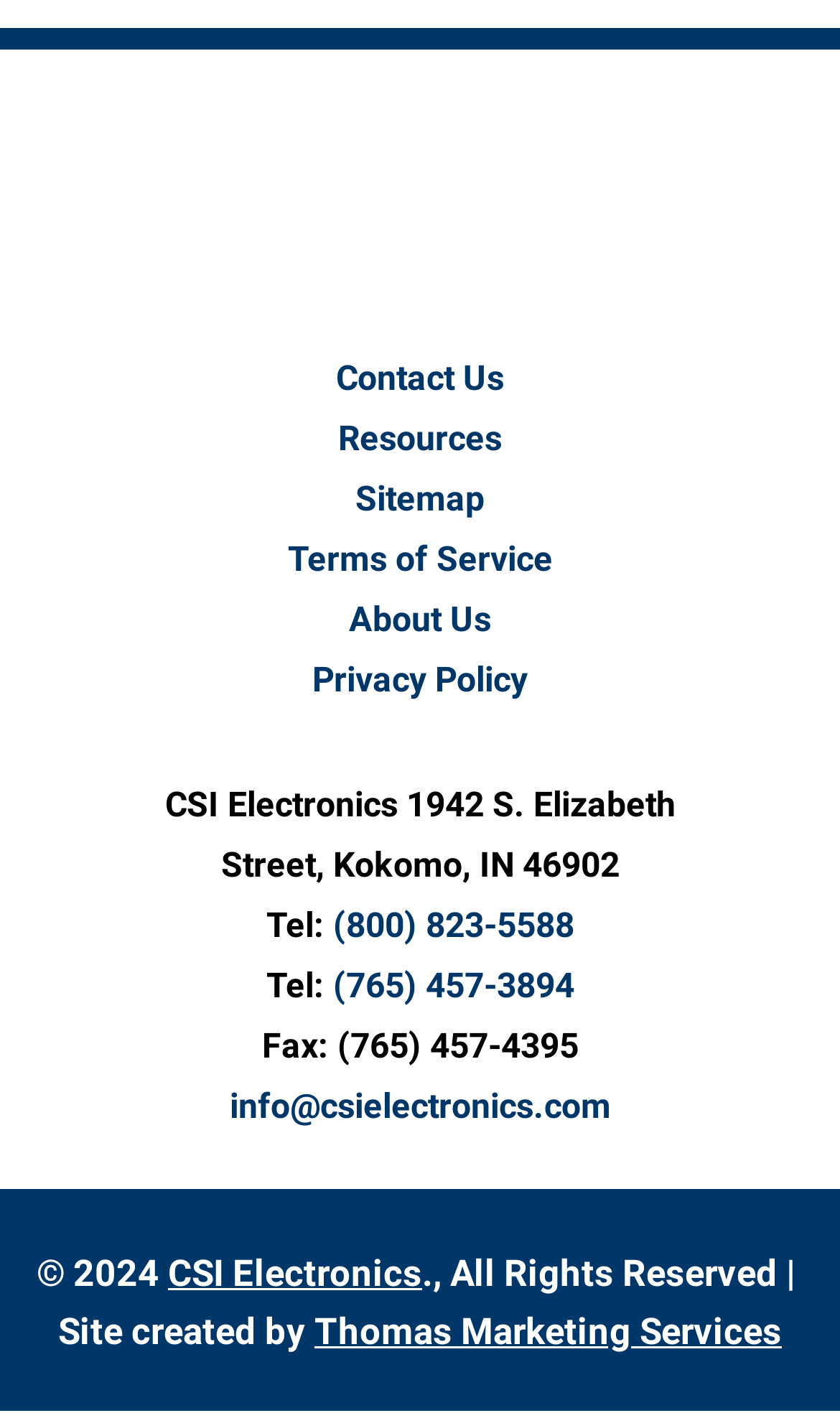Identify the bounding box coordinates of the area you need to click to perform the following instruction: "contact us".

[0.4, 0.247, 0.6, 0.29]